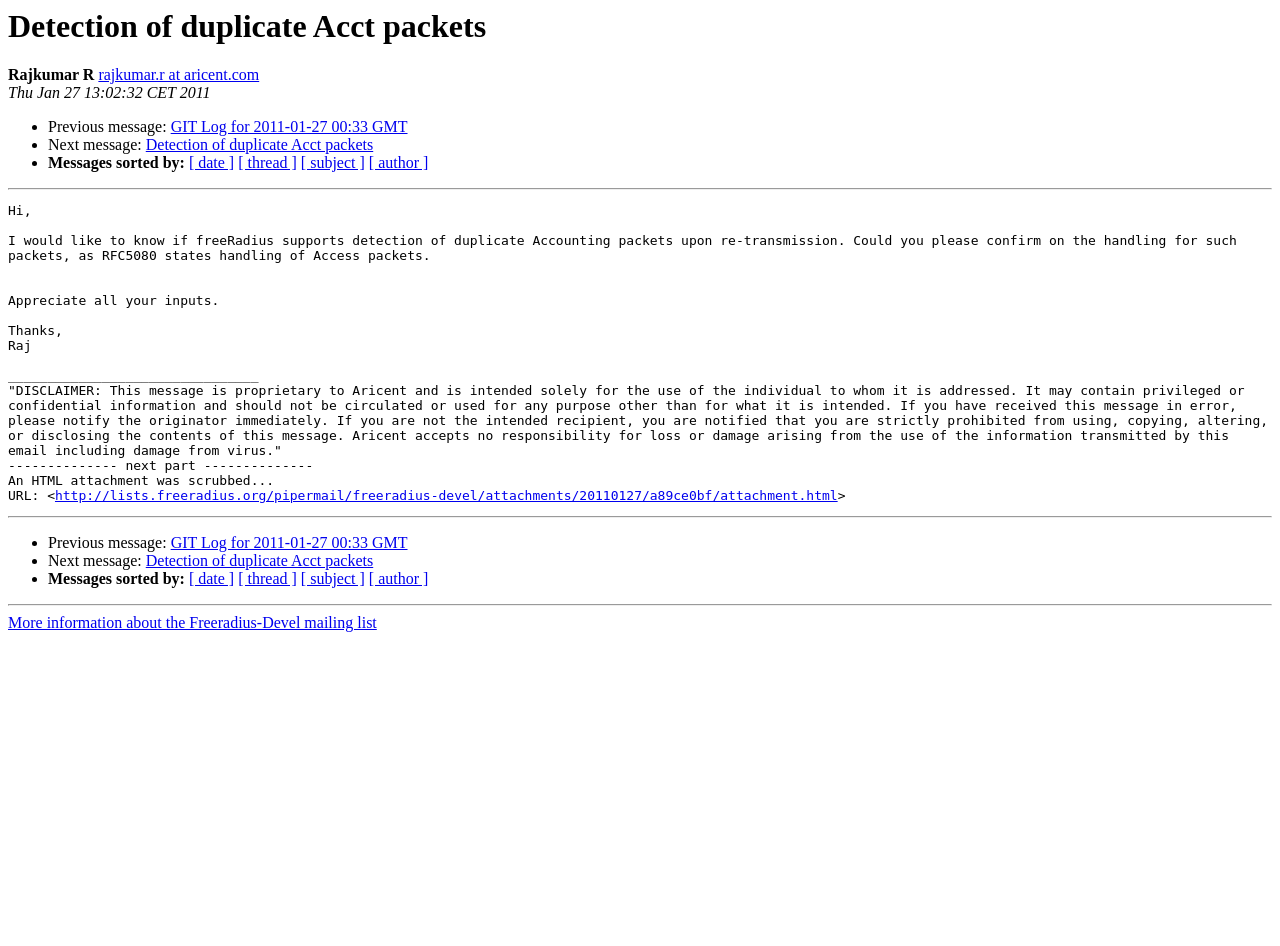Pinpoint the bounding box coordinates of the element that must be clicked to accomplish the following instruction: "Open the attachment". The coordinates should be in the format of four float numbers between 0 and 1, i.e., [left, top, right, bottom].

[0.043, 0.516, 0.654, 0.532]